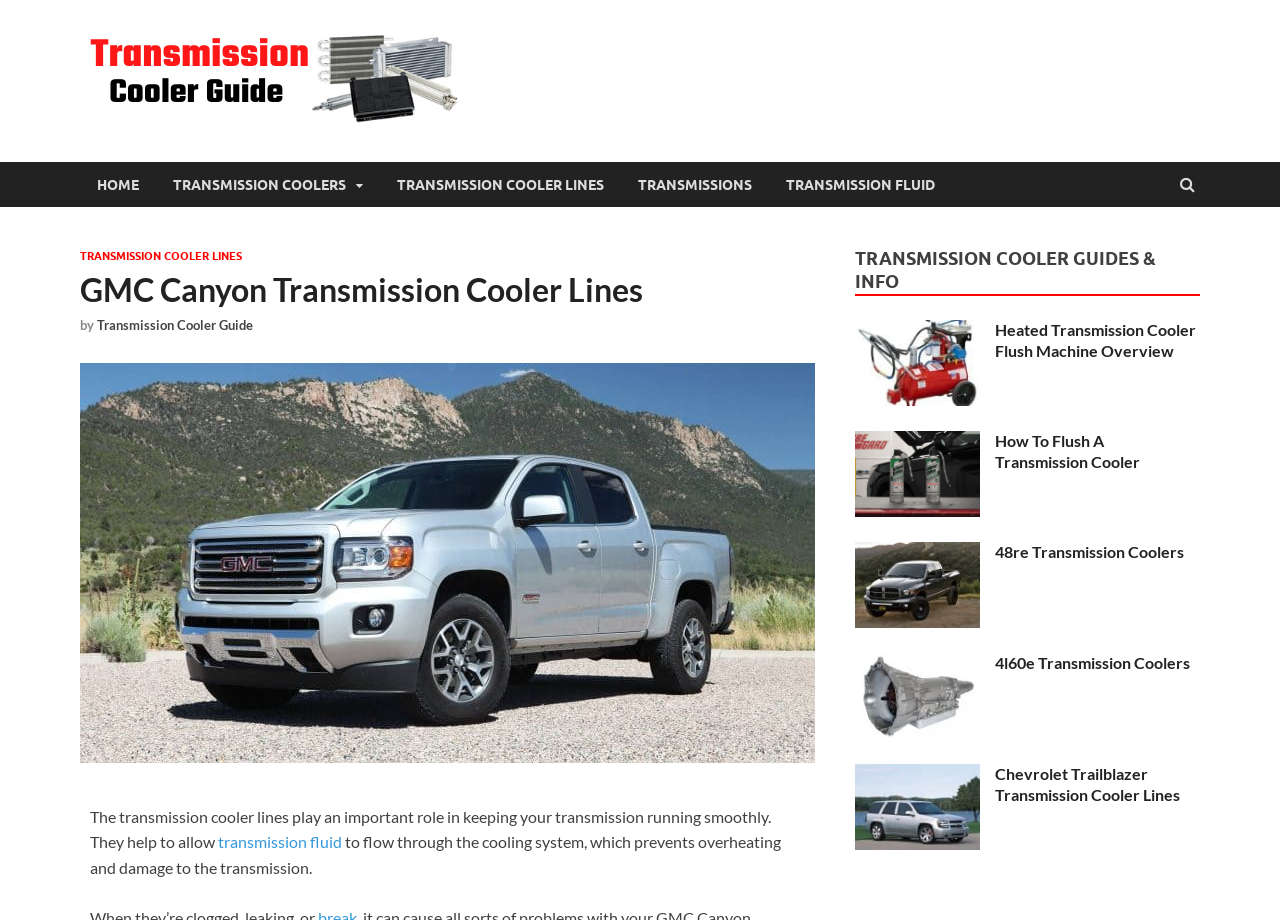Locate the bounding box coordinates of the element that should be clicked to fulfill the instruction: "Click the Transmission Cooler Guide logo".

[0.062, 0.122, 0.359, 0.142]